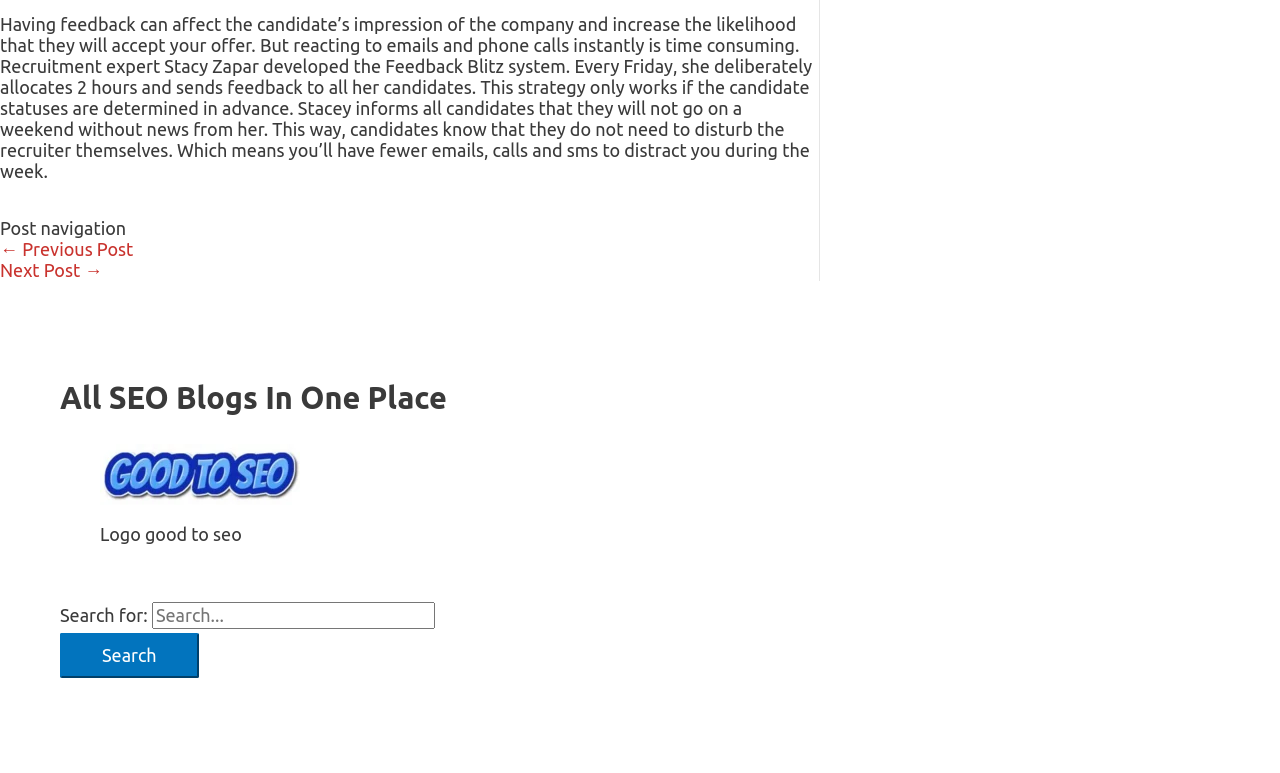What is the main topic of the webpage?
Please respond to the question with a detailed and thorough explanation.

The main heading of the webpage is 'All SEO Blogs In One Place', which suggests that the webpage is a collection of blogs or articles related to SEO, and the main topic of the webpage is SEO.